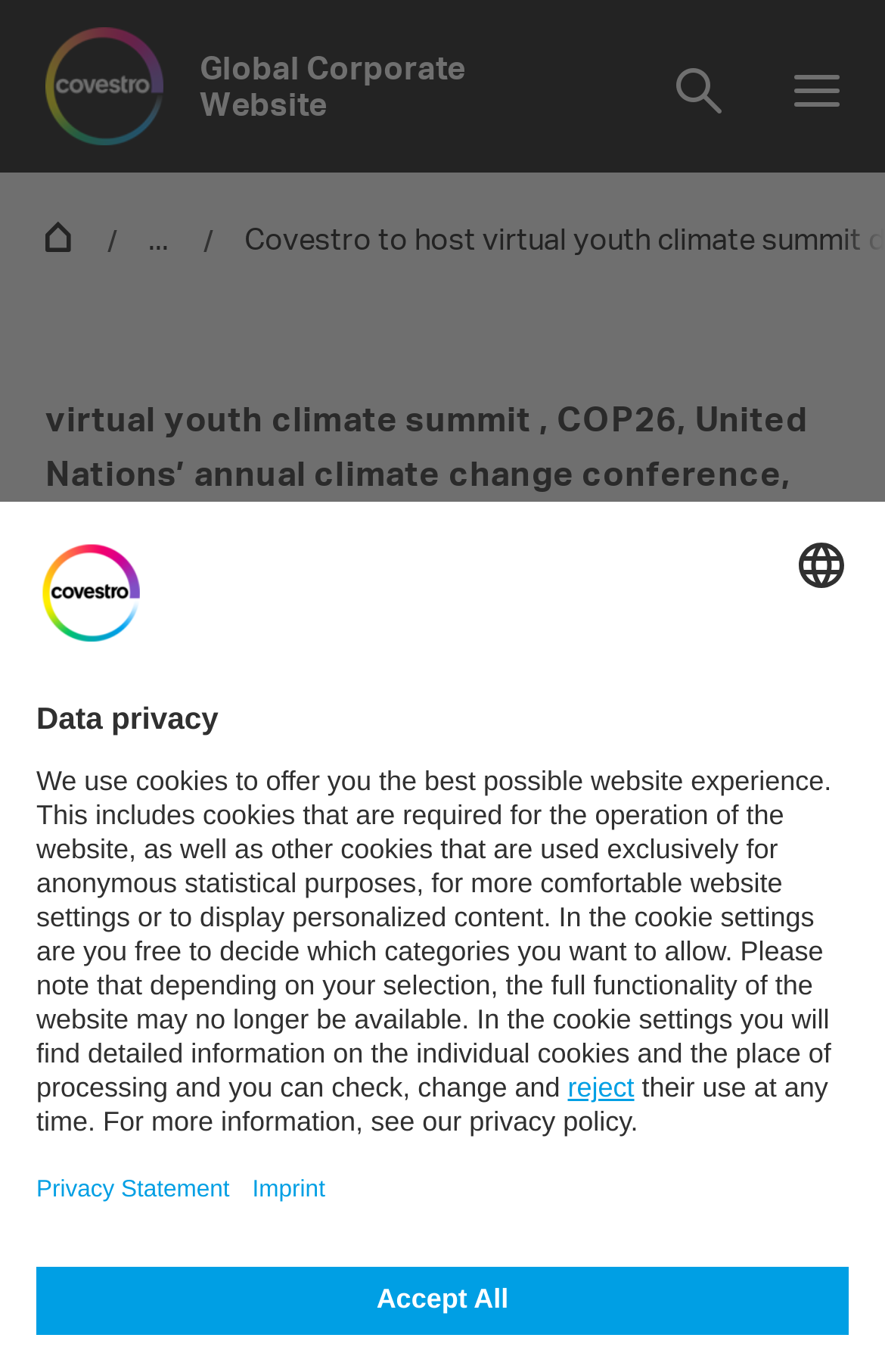How can users change their cookie settings?
Examine the screenshot and reply with a single word or phrase.

In the cookie settings